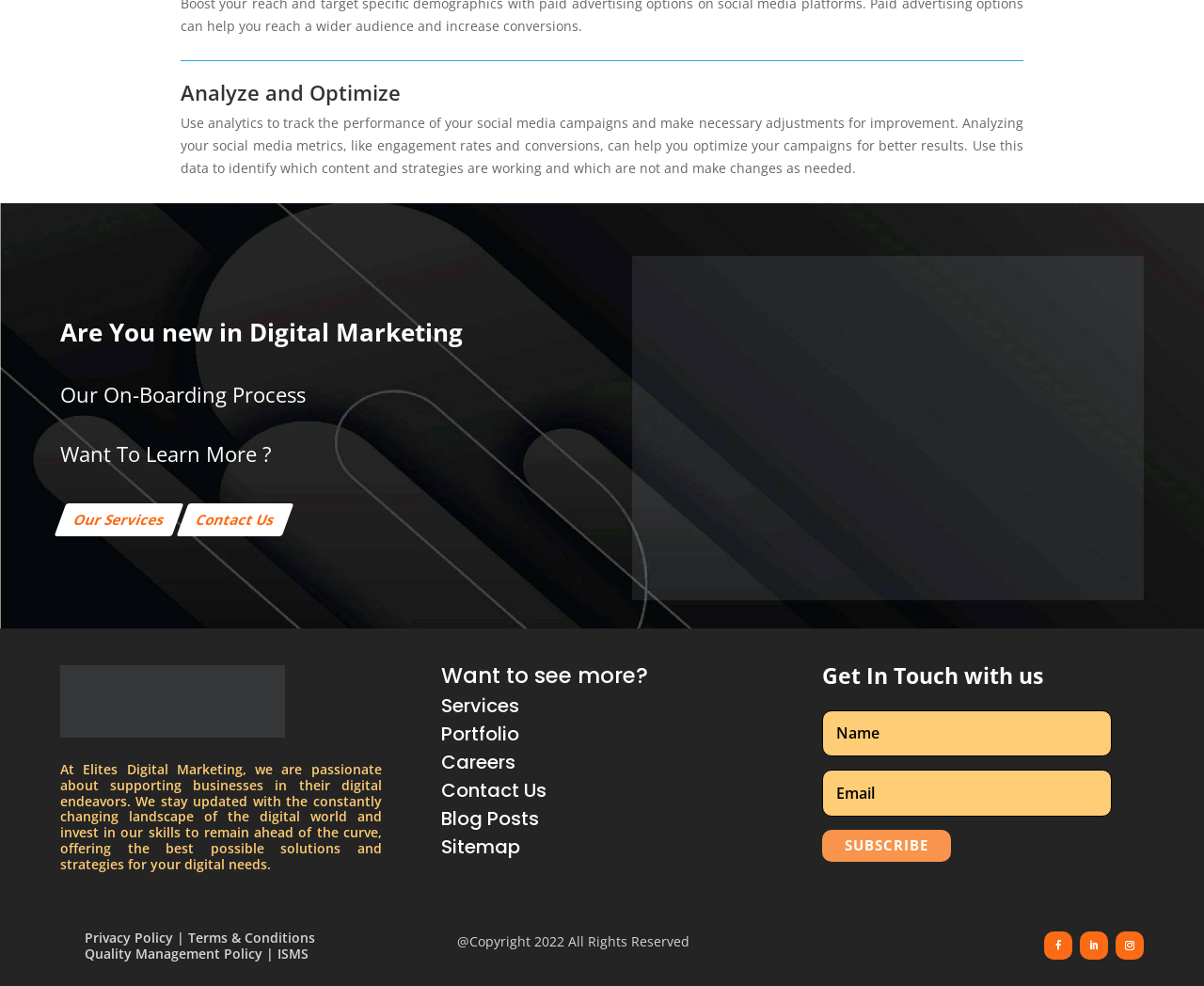Specify the bounding box coordinates for the region that must be clicked to perform the given instruction: "View Sponsor Markets in Arizona".

None